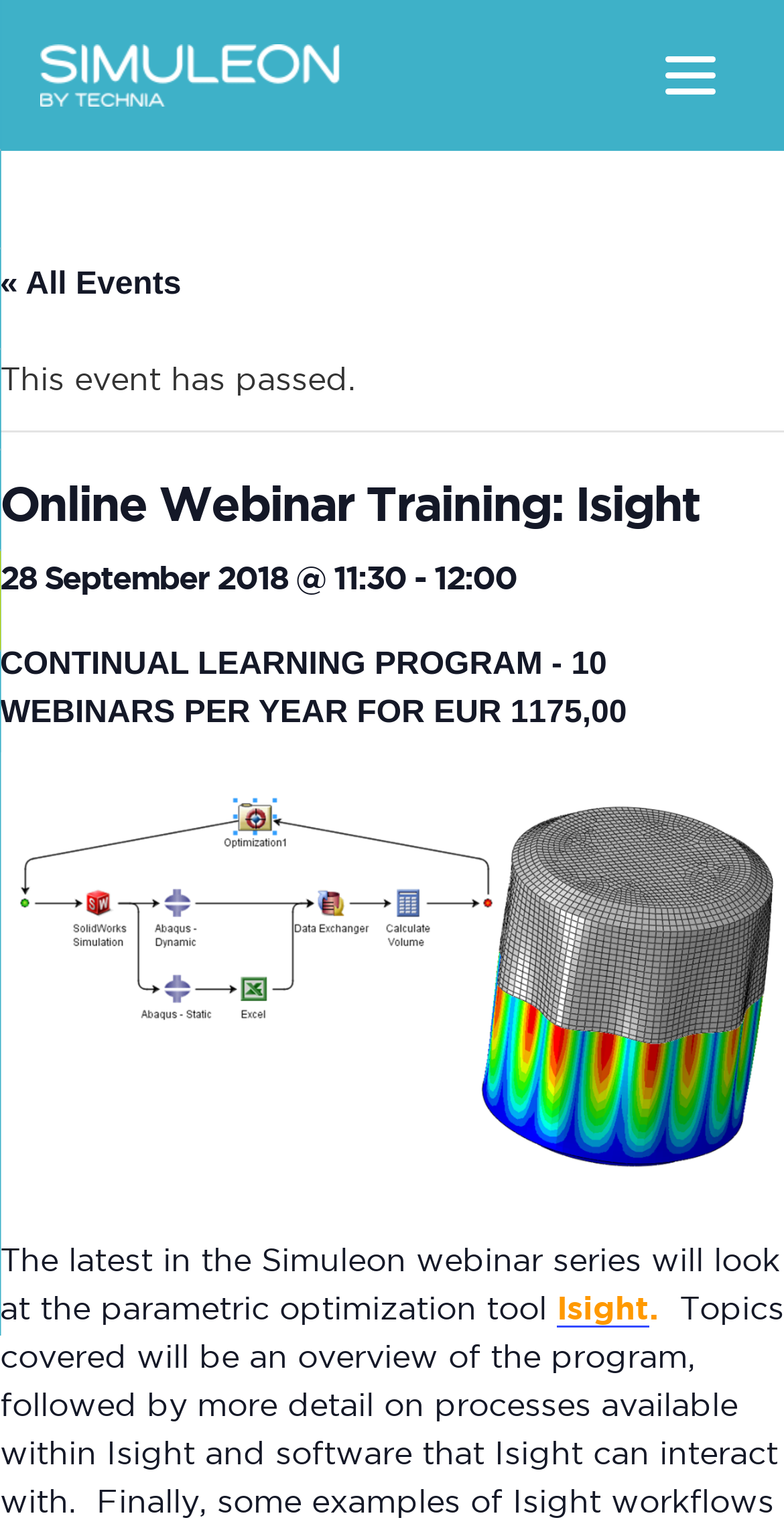Determine the bounding box for the HTML element described here: "aria-label="Menu"". The coordinates should be given as [left, top, right, bottom] with each number being a float between 0 and 1.

[0.809, 0.013, 0.95, 0.086]